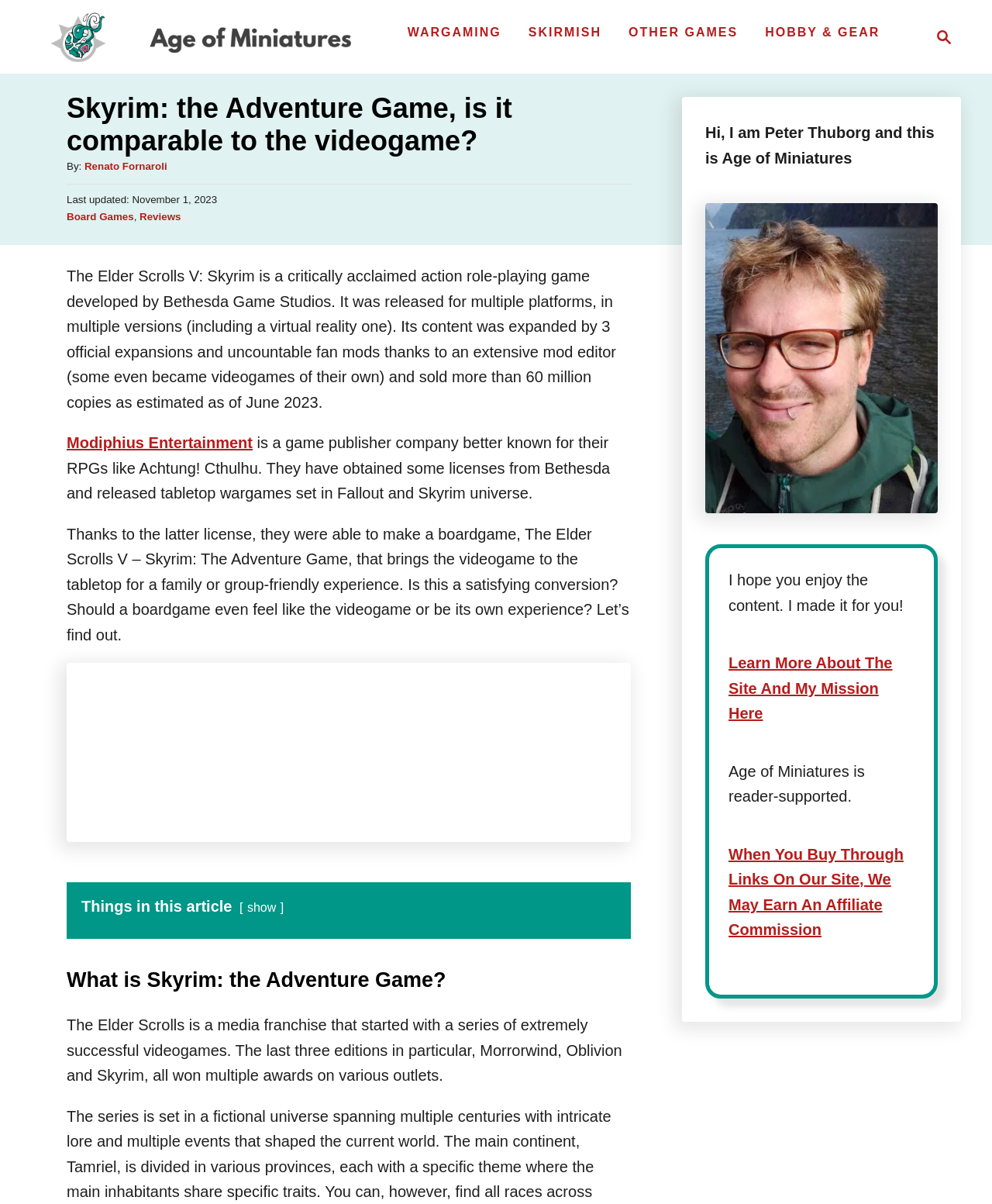Please identify the bounding box coordinates of the area I need to click to accomplish the following instruction: "Search for something".

[0.927, 0.013, 0.969, 0.049]